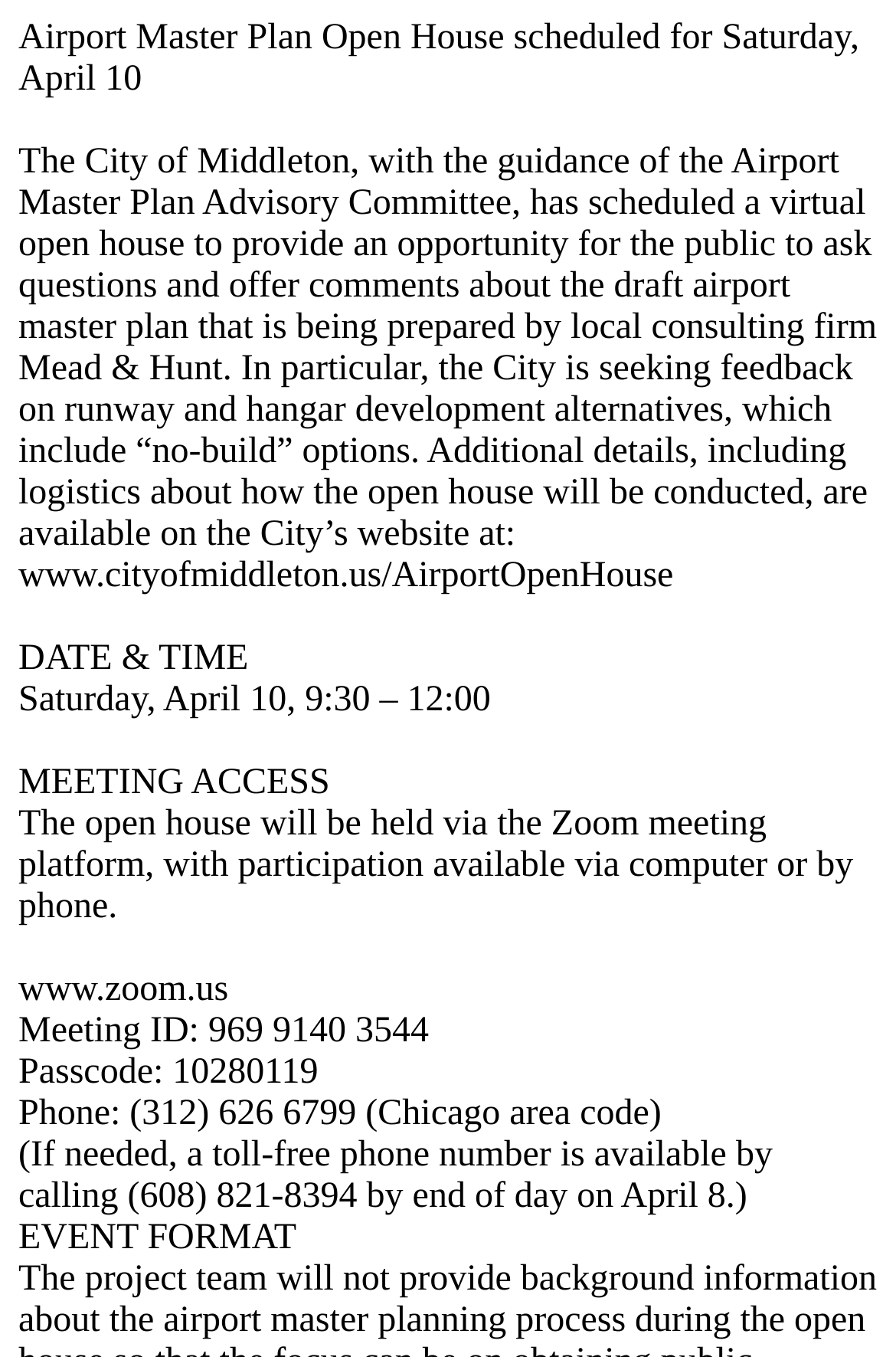Generate a detailed explanation of the webpage's features and information.

The webpage is about the City of Middleton Airport Master Plan Open House, scheduled for Saturday, April 10. At the top, there is a title "Airport Master Plan Open House scheduled for Saturday, April 10". Below the title, there is a paragraph of text that explains the purpose of the open house, which is to provide an opportunity for the public to ask questions and offer comments about the draft airport master plan. The text also mentions that the City is seeking feedback on runway and hangar development alternatives.

To the right of the paragraph, there is a URL "www.cityofmiddleton.us/AirportOpenHouse" that provides additional details about the open house. Below the URL, there are three sections: "DATE & TIME", "MEETING ACCESS", and "EVENT FORMAT". The "DATE & TIME" section displays the date and time of the open house, which is Saturday, April 10, from 9:30 to 12:00. The "MEETING ACCESS" section explains that the open house will be held via the Zoom meeting platform, with participation available via computer or by phone, and provides the meeting ID, passcode, and phone number. The "EVENT FORMAT" section is located at the bottom of the page, but its content is not clearly described.

There are no images on the page, and the layout is primarily composed of text elements, with a clear hierarchy of information. The text is organized in a logical and easy-to-follow manner, making it easy to understand the details of the open house event.